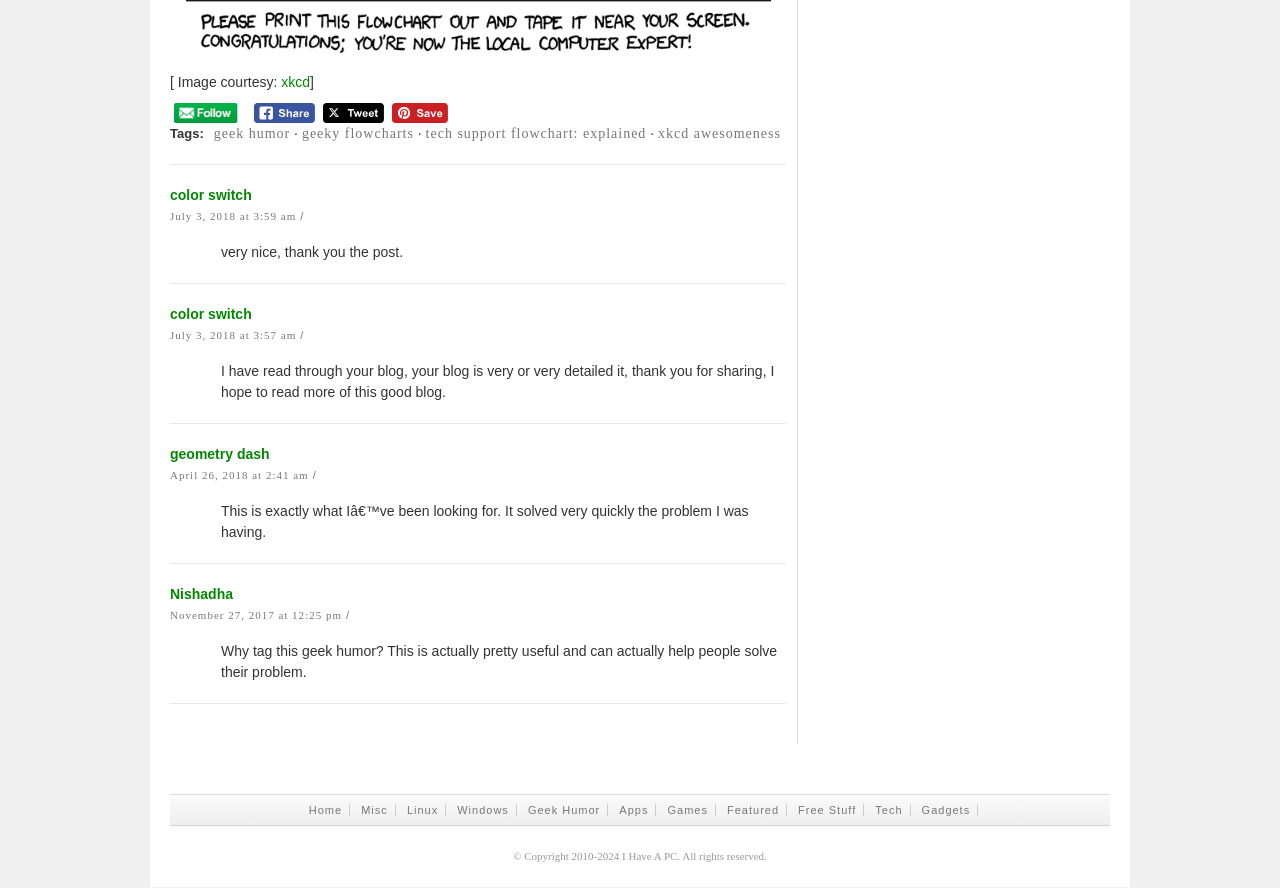Respond to the question below with a single word or phrase: What is the date of the first comment?

July 3, 2018 at 3:59 am